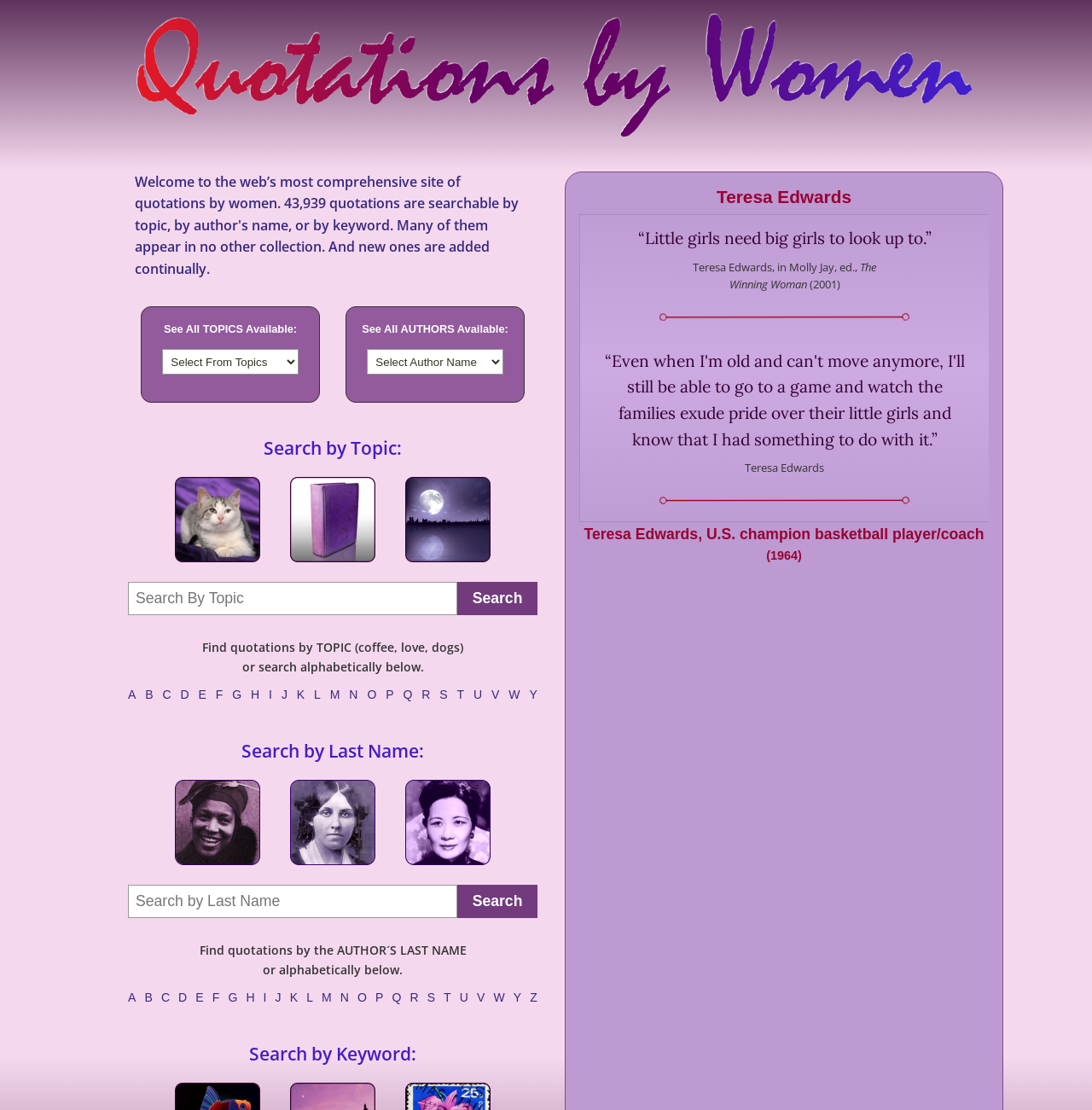Answer this question using a single word or a brief phrase:
How many quotations are currently available on this website?

43,939